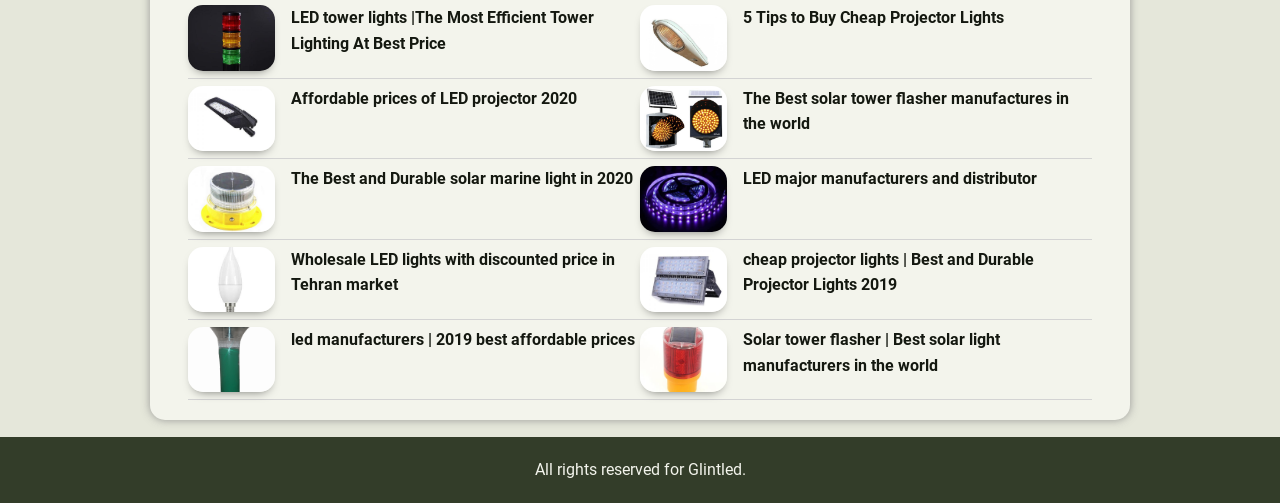Please identify the bounding box coordinates of the element that needs to be clicked to perform the following instruction: "Explore The Best solar tower flasher manufactures in the world".

[0.5, 0.171, 0.568, 0.301]